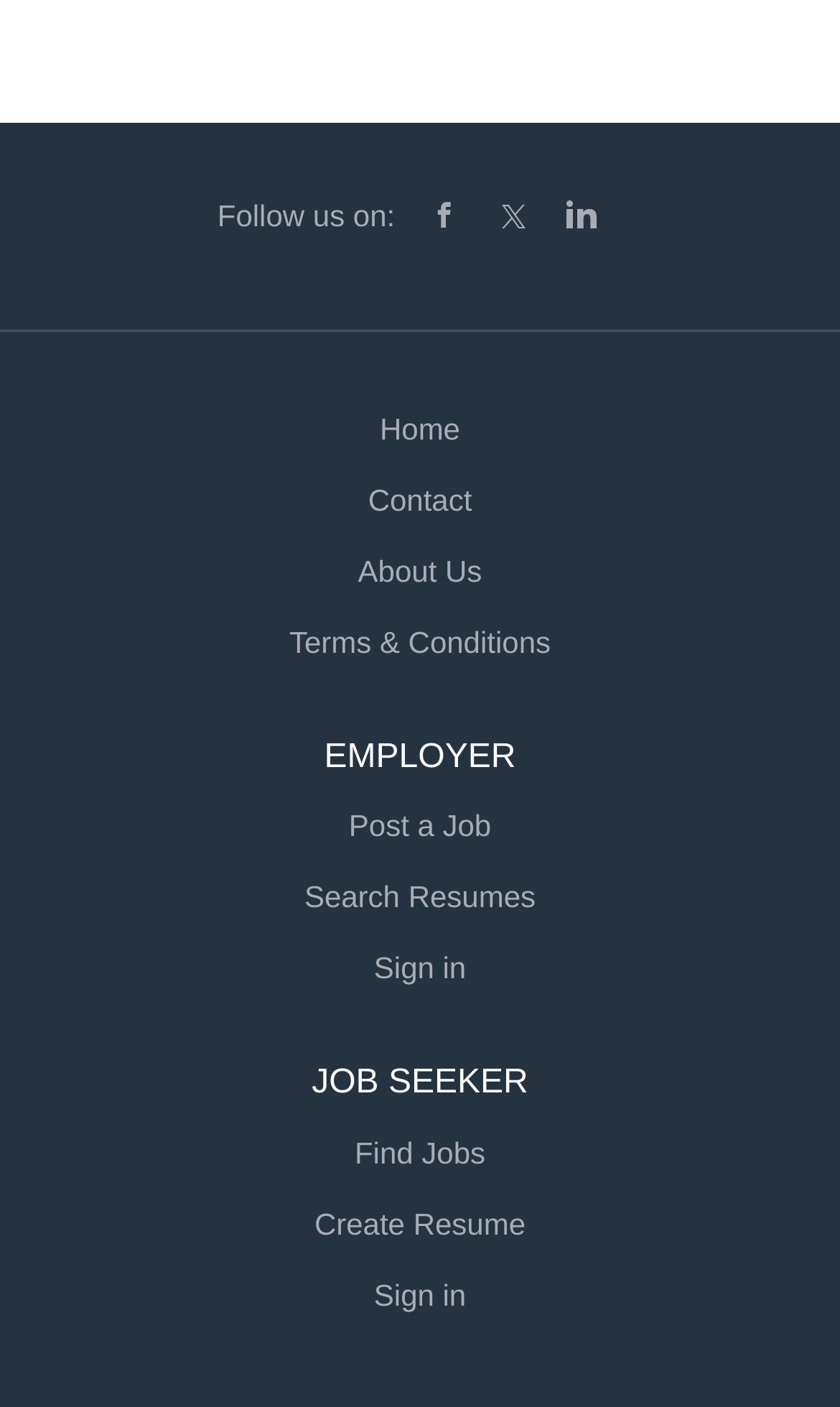Based on the image, please respond to the question with as much detail as possible:
What is the function of the 'Search Resumes' link?

The 'Search Resumes' link is located under the 'EMPLOYER' static text, which implies that this link is intended for employers to search for resumes of potential job candidates.